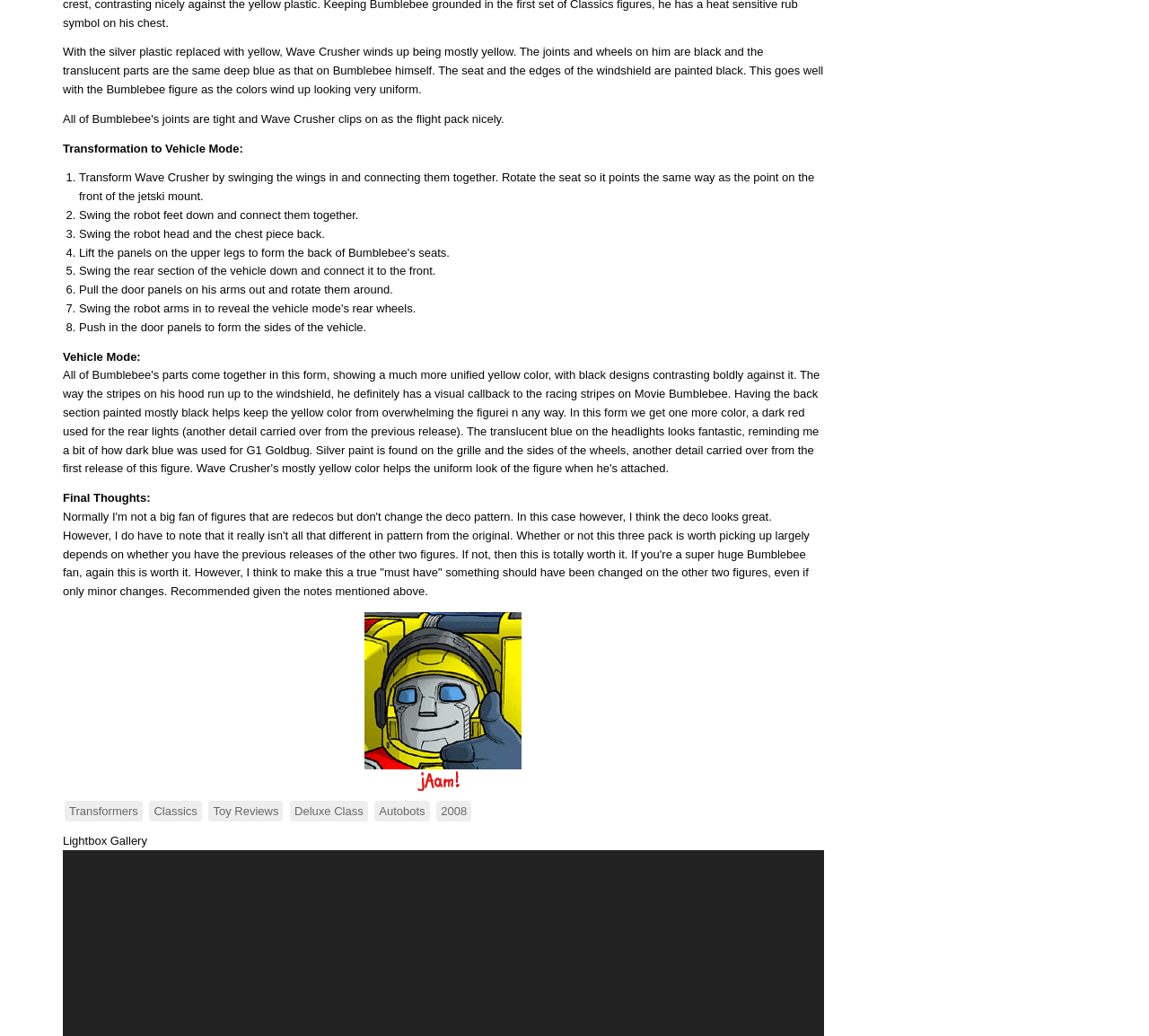Give the bounding box coordinates for the element described by: "Toy Reviews".

[0.182, 0.773, 0.246, 0.793]